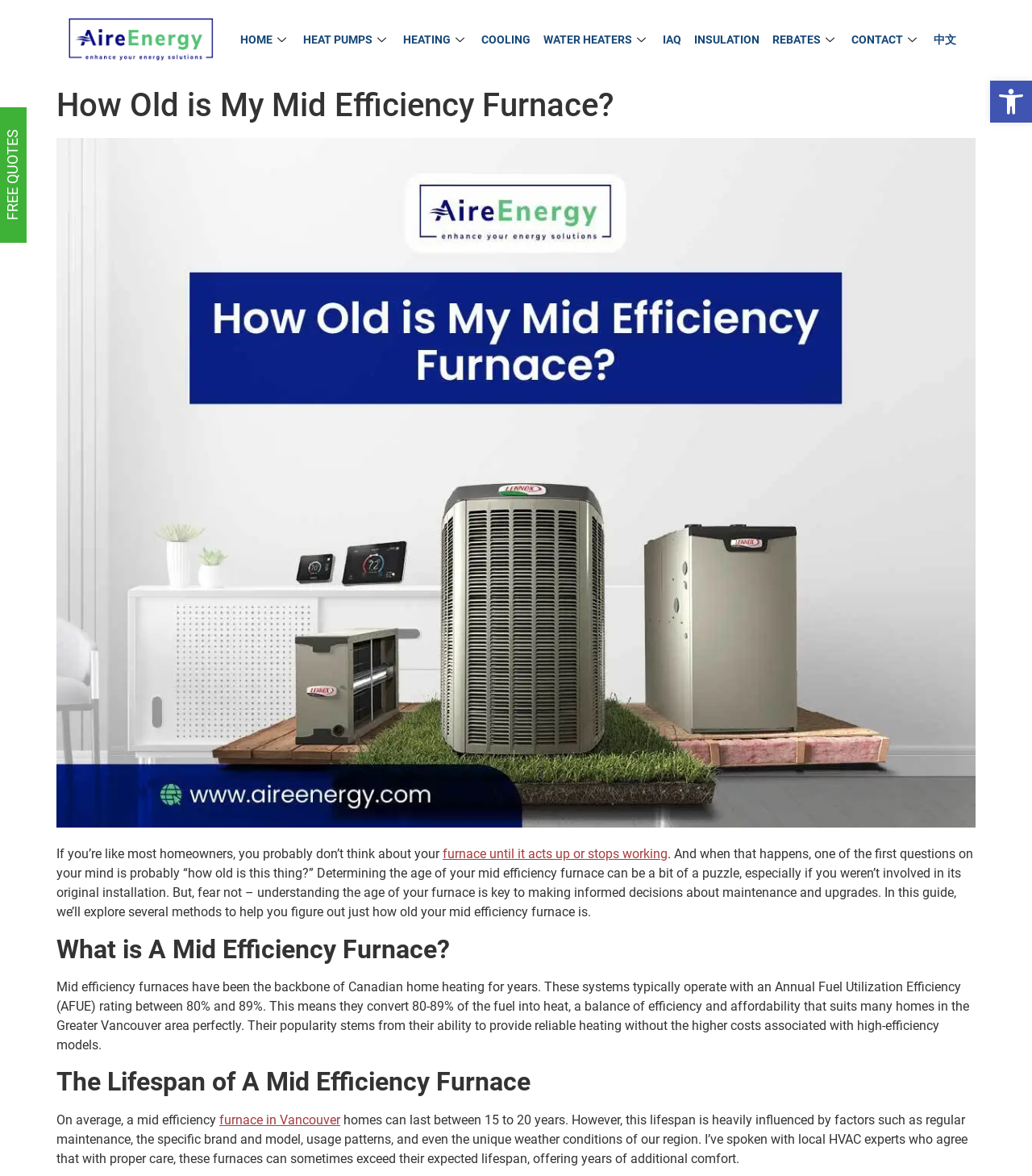Please respond to the question with a concise word or phrase:
What is the topic of the webpage?

Mid efficiency furnace